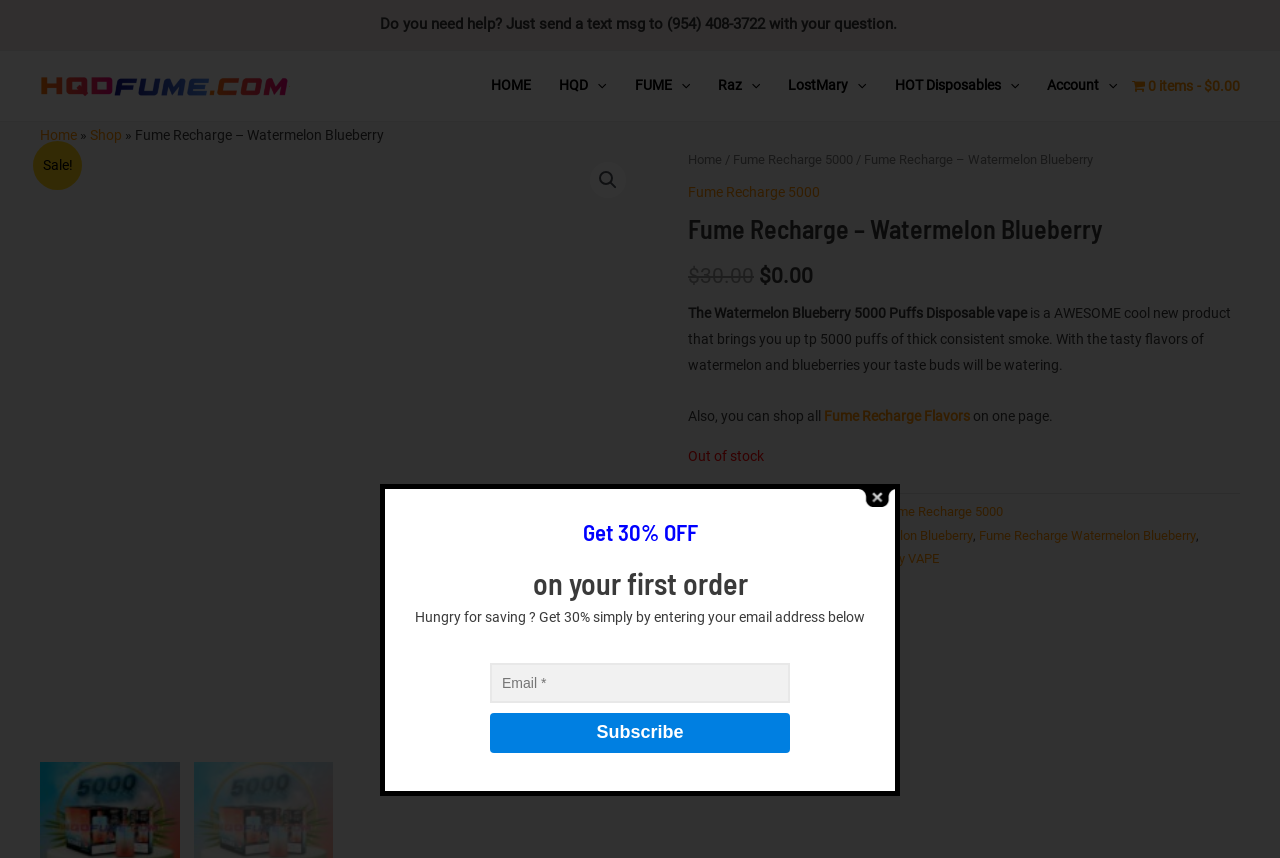Refer to the image and offer a detailed explanation in response to the question: What is the status of the product?

The status of the product is mentioned in the static text on the webpage, which says 'Out of stock'.